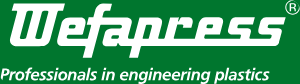Offer a detailed caption for the image presented.

The image features the Wefapress® logo, prominently displayed in a sleek design. The logo showcases the brand name "Wefapress" in bold, white typography against a vivid green background, emphasizing its brand identity. Beneath the name, the tagline "Professionals in engineering plastics" highlights the company's specialized focus in this field. This logo symbolizes Wefapress's commitment to quality and innovation in engineering plastics, reflecting their professional approach and expertise.